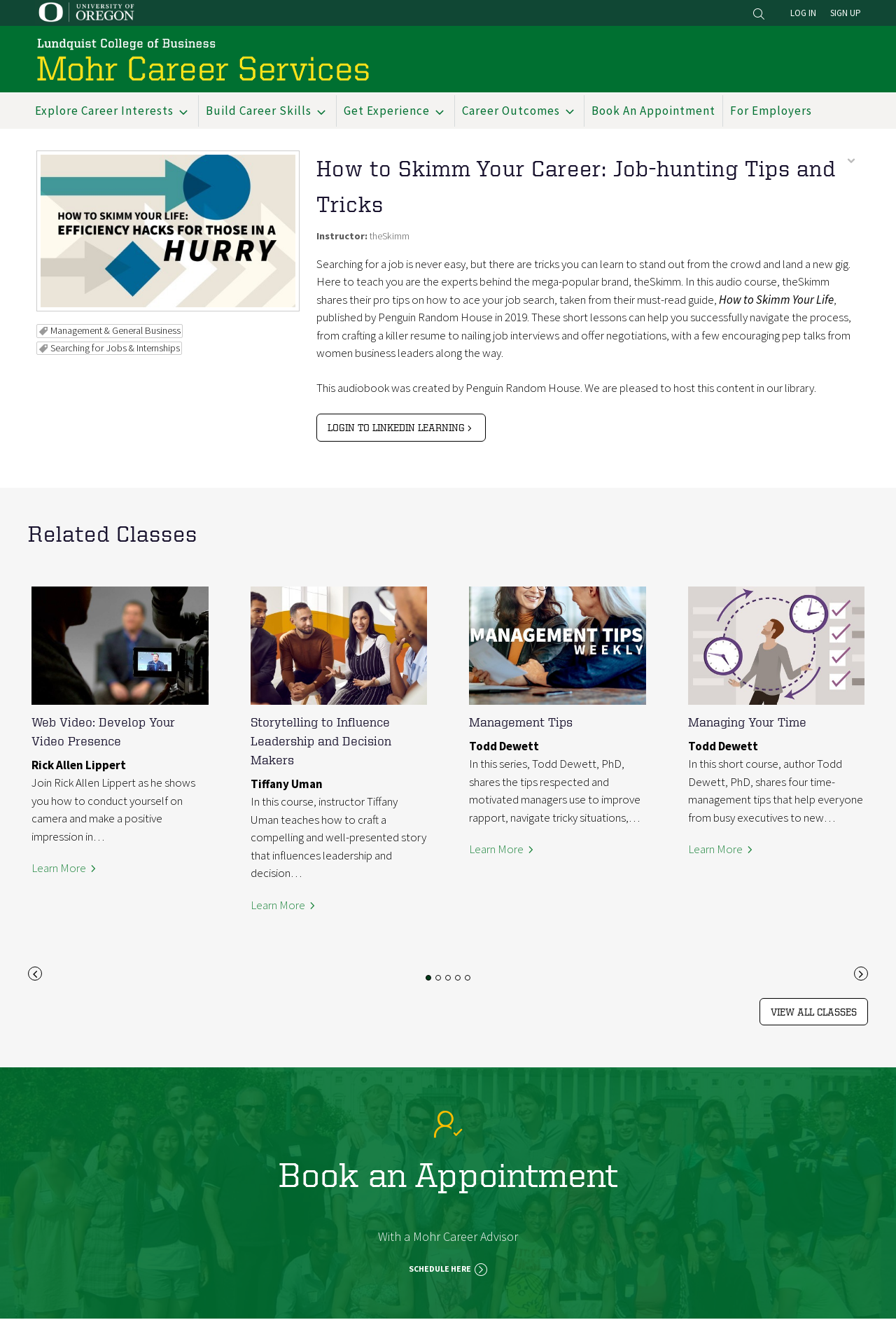Determine the bounding box coordinates for the clickable element required to fulfill the instruction: "Explore career interests". Provide the coordinates as four float numbers between 0 and 1, i.e., [left, top, right, bottom].

[0.031, 0.072, 0.221, 0.095]